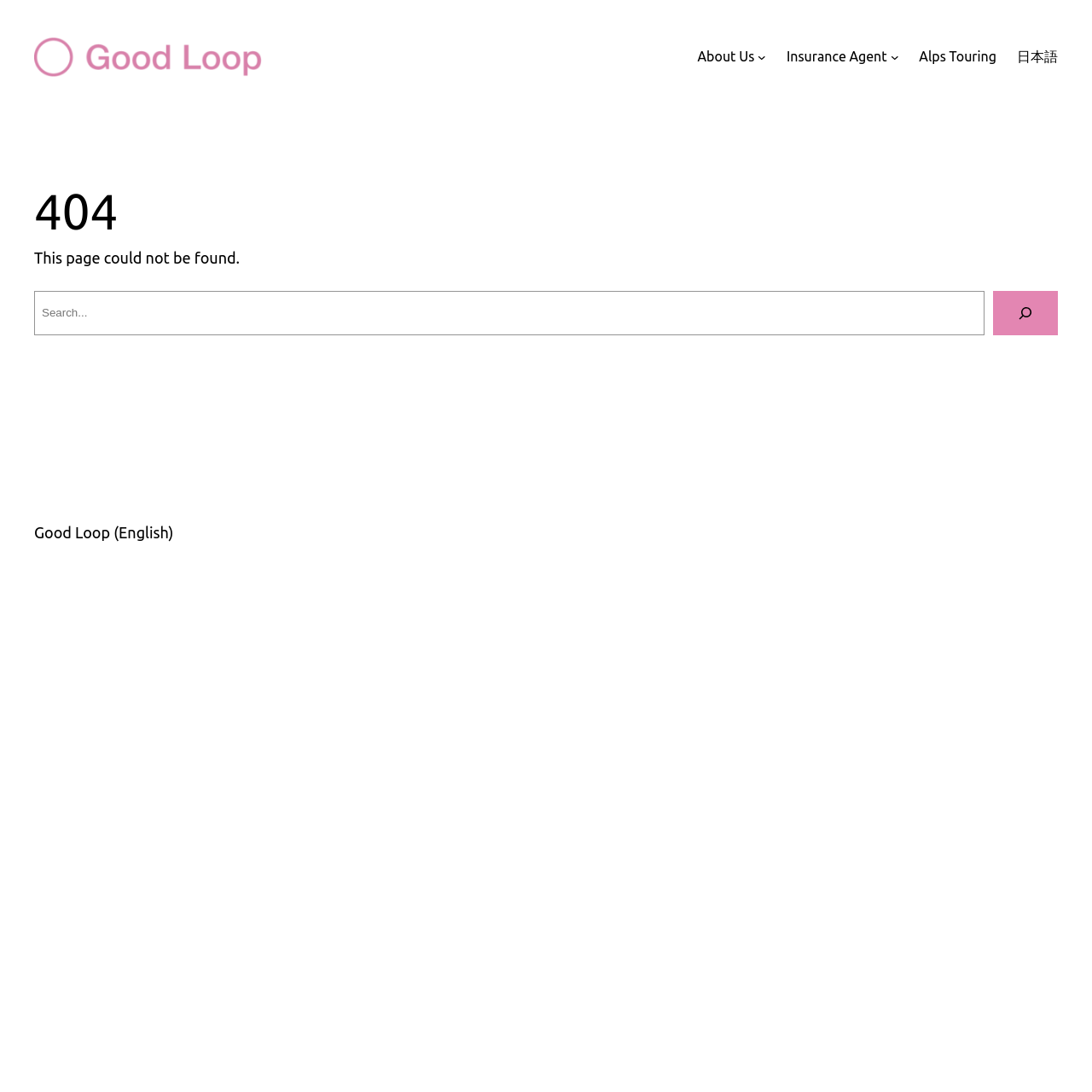Refer to the image and provide a thorough answer to this question:
How many main navigation links are there?

The main navigation links are located at the top of the page, and they include 'About Us', 'Insurance Agent', 'Alps Touring', and '日本語'. These links are part of the main navigation menu.